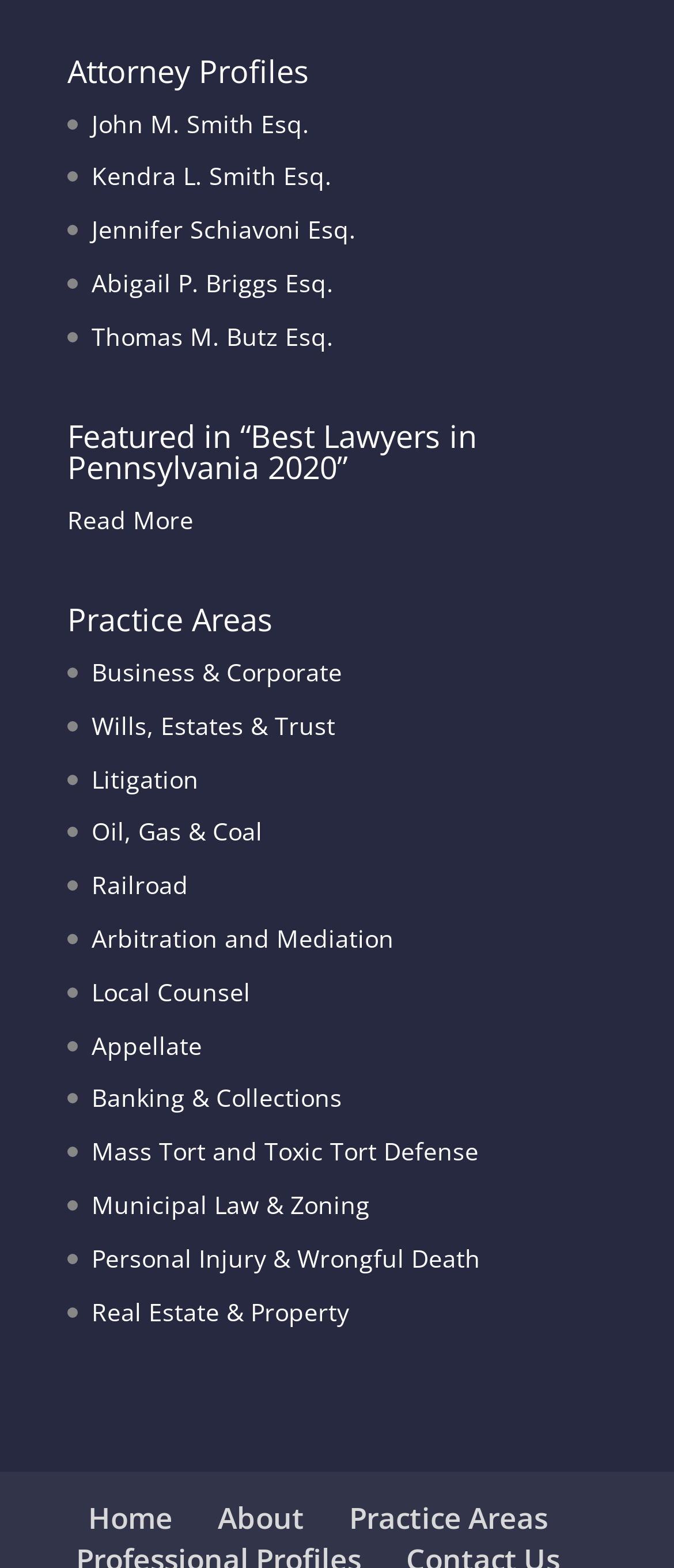Provide a brief response to the question below using one word or phrase:
What is the name of the second practice area?

Wills, Estates & Trust